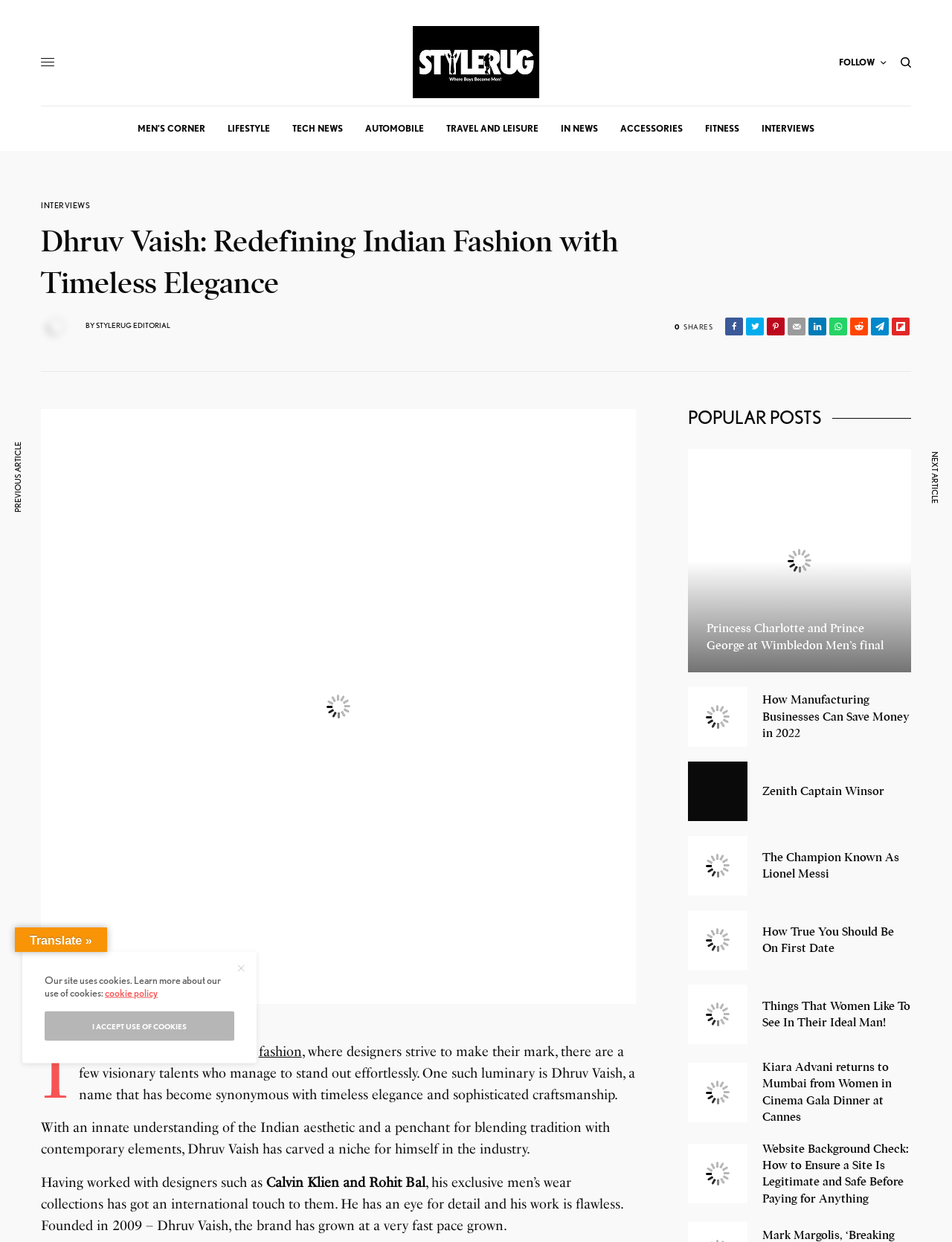Reply to the question with a brief word or phrase: What is the format of the 'INTERVIEWS' section?

Q&A style